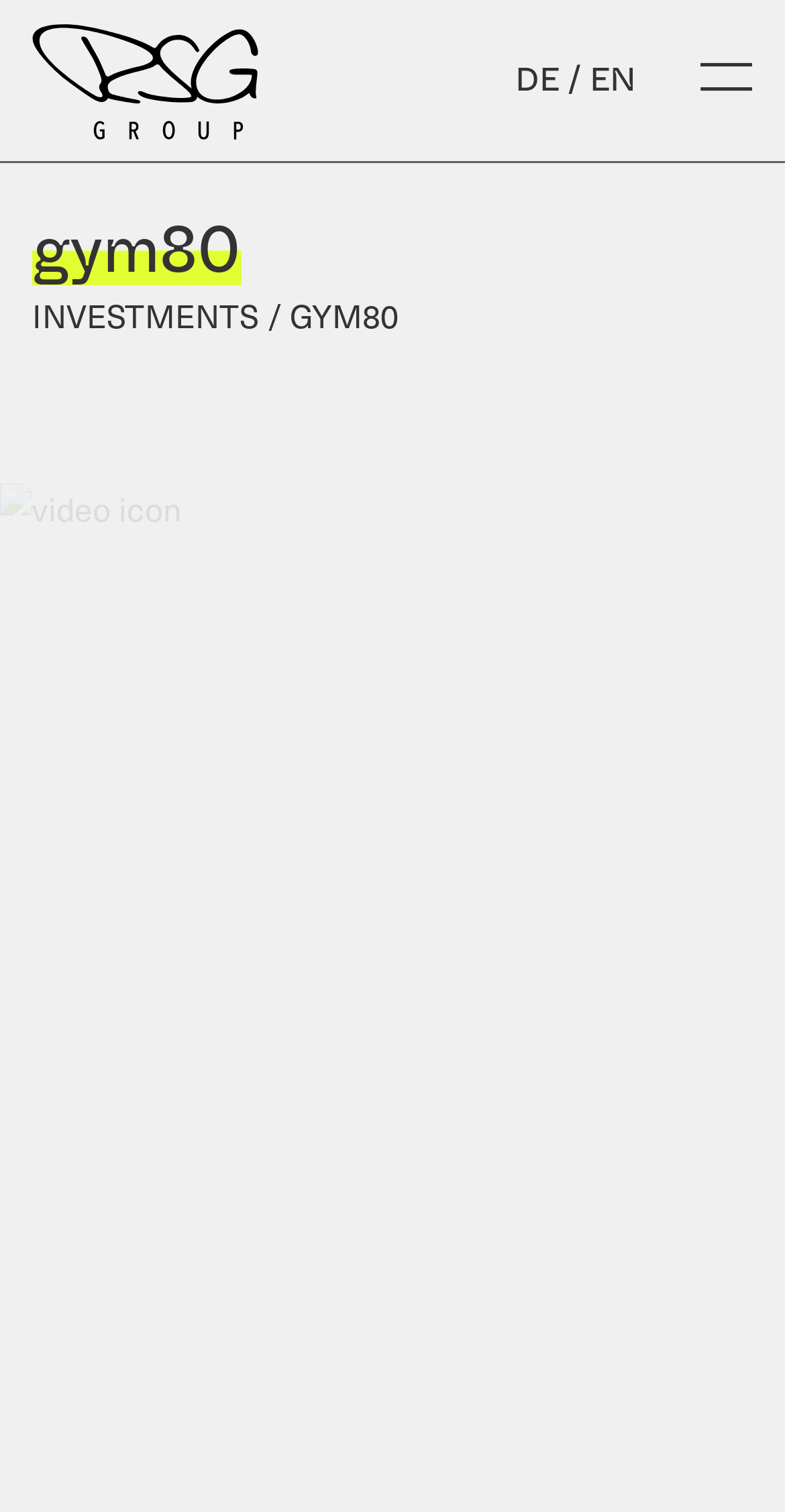Identify the bounding box coordinates for the UI element mentioned here: "de". Provide the coordinates as four float values between 0 and 1, i.e., [left, top, right, bottom].

[0.656, 0.037, 0.713, 0.068]